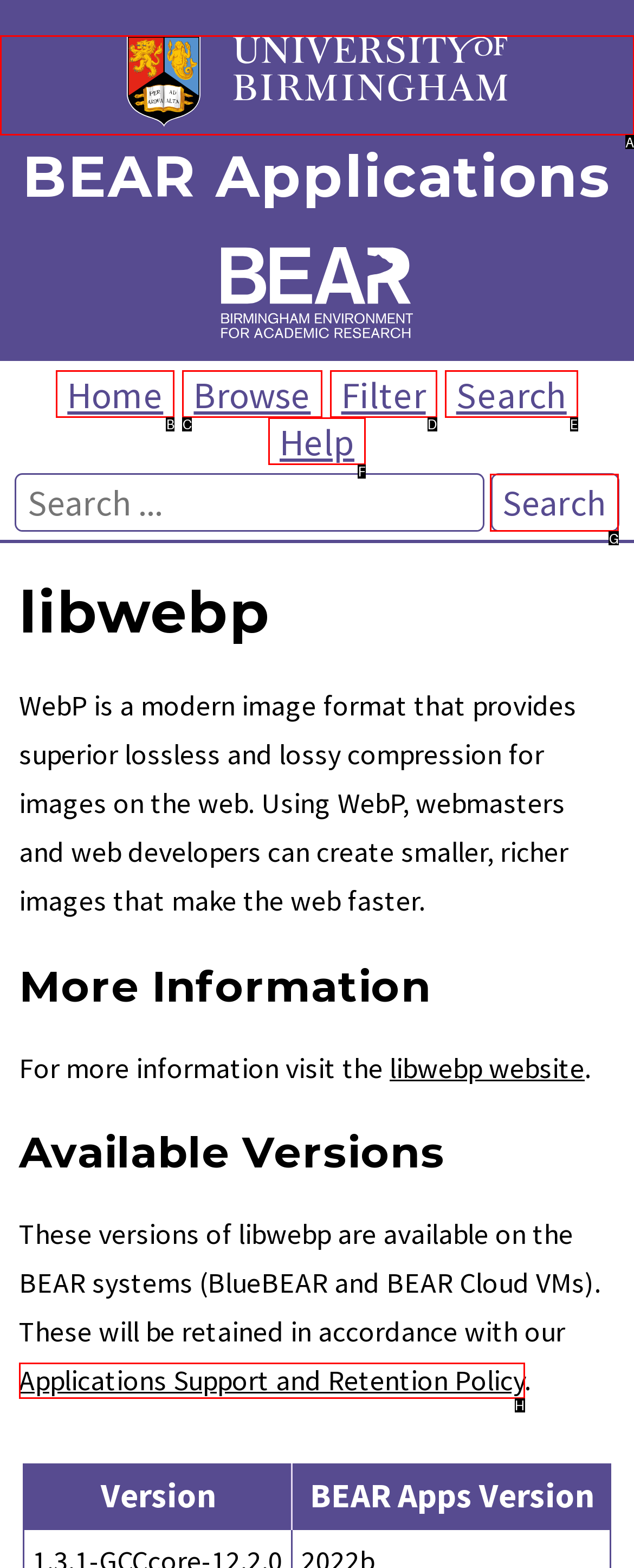Identify the bounding box that corresponds to: alt="University of Birmingham Logo"
Respond with the letter of the correct option from the provided choices.

A